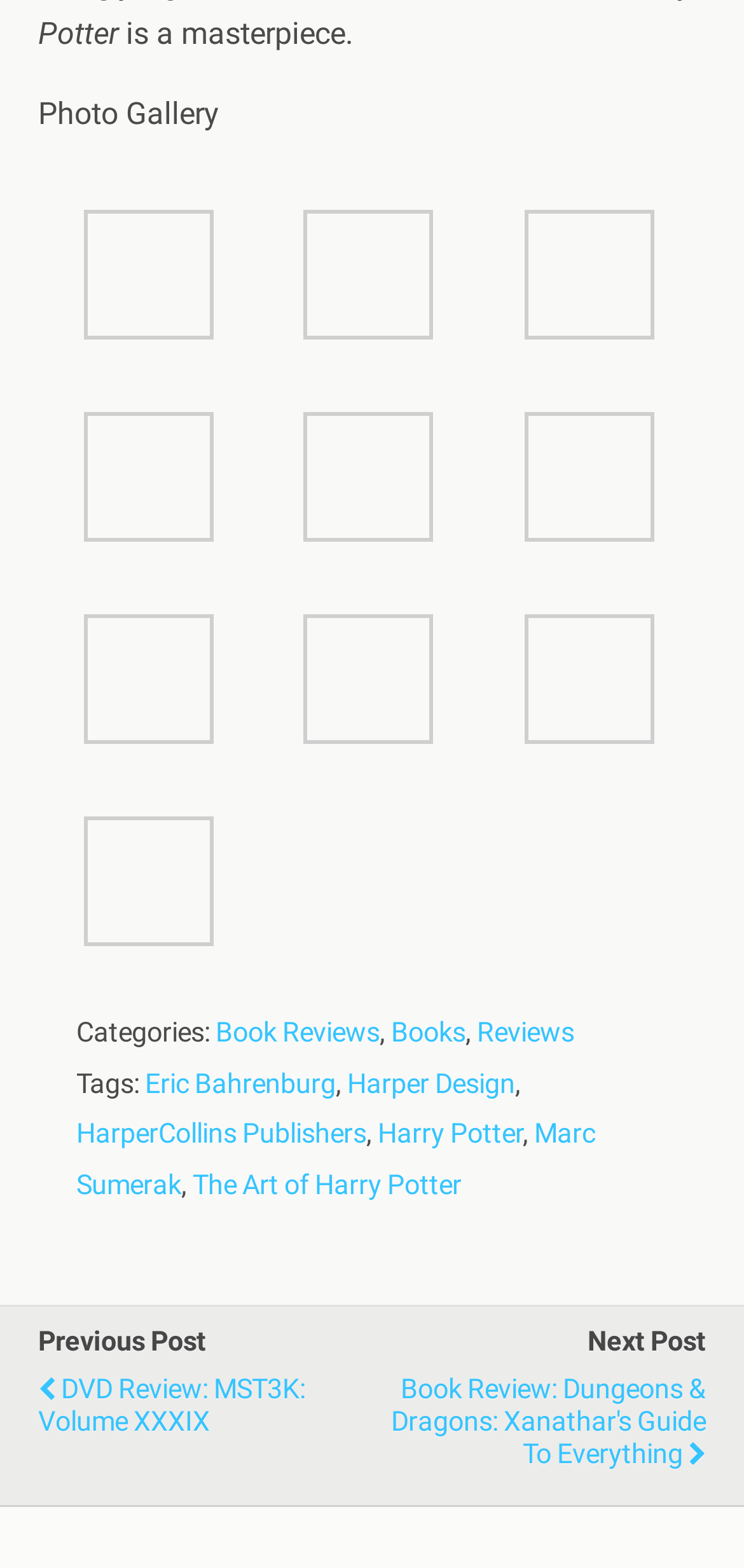Identify the bounding box coordinates of the element to click to follow this instruction: 'Browse Book Reviews'. Ensure the coordinates are four float values between 0 and 1, provided as [left, top, right, bottom].

[0.29, 0.649, 0.51, 0.67]